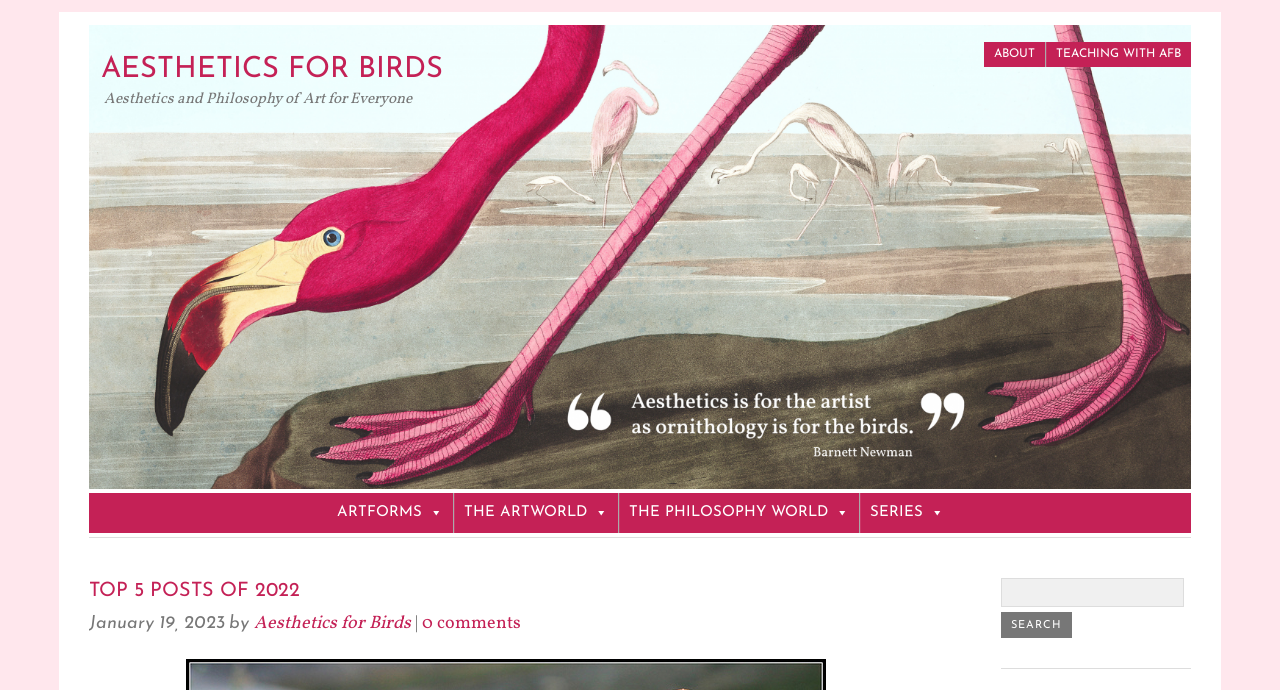Construct a comprehensive description capturing every detail on the webpage.

The webpage is titled "Top 5 Posts of 2022 - Aesthetics for Birds" and features a collection of articles and links. At the top, there are three links: "ABOUT", "TEACHING WITH AFB", and a logo link "AESTHETICS FOR BIRDS" situated below the title "AESTHETICS FOR BIRDS". 

Below the title, there is a heading "Aesthetics and Philosophy of Art for Everyone". The main content area is divided into two sections. On the left, there are four links with dropdown menus: "ARTFORMS", "THE ARTWORLD", "THE PHILOSOPHY WORLD", and "SERIES". 

On the right, there is a header section with a heading "TOP 5 POSTS OF 2022" followed by a date "January 19, 2023", an author "Aesthetics for Birds", and a link to "0 comments". Below this header, there is a search bar with a textbox and a "Search" button. The search button has the text "SEARCH" on it.